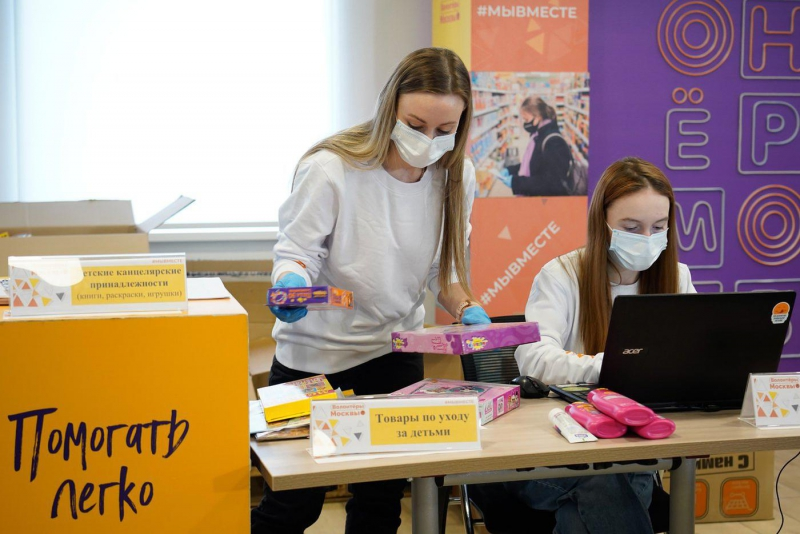Please provide a comprehensive answer to the question below using the information from the image: What is the message on the yellow sign?

The yellow sign in the foreground has the message 'Помогать легко', which invites community participation and emphasizes the ease of helping others, promoting a sense of collaboration and purpose.